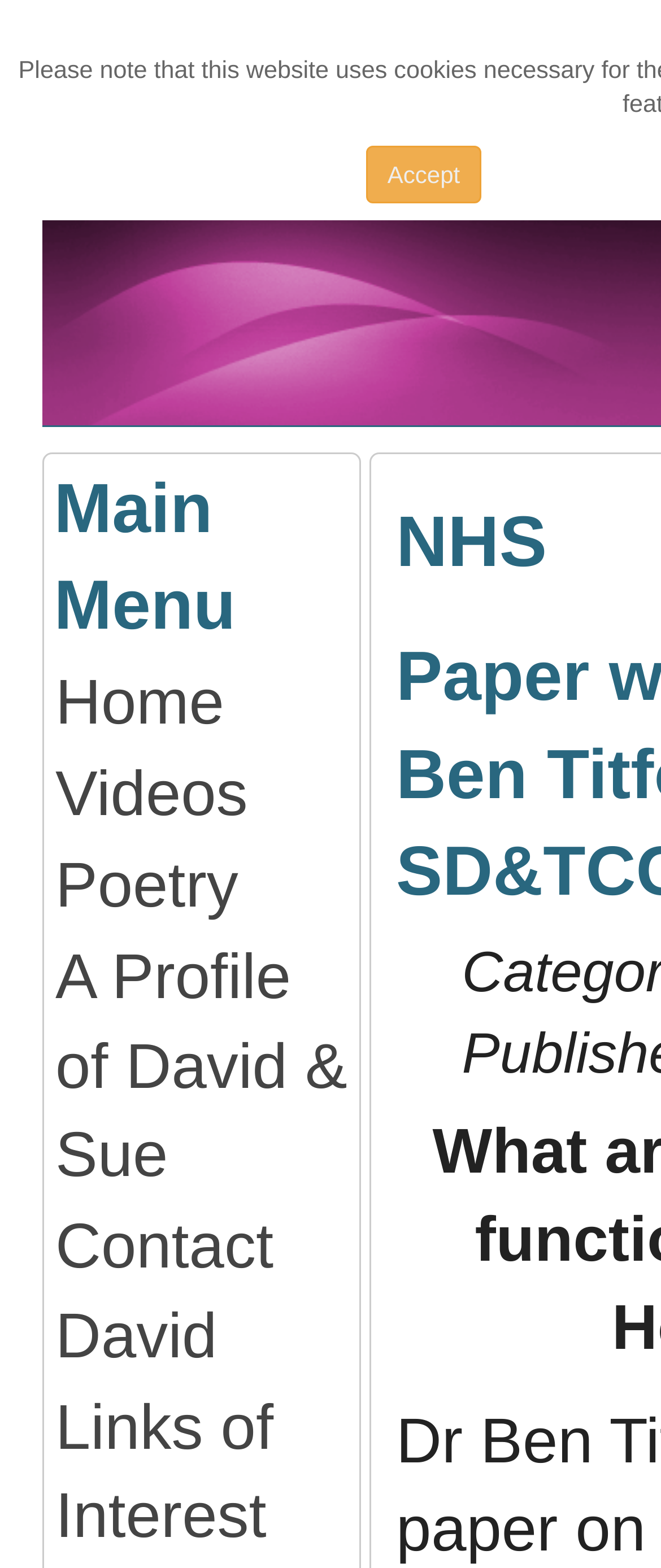Given the element description: "Contact David", predict the bounding box coordinates of the UI element it refers to, using four float numbers between 0 and 1, i.e., [left, top, right, bottom].

[0.065, 0.765, 0.543, 0.881]